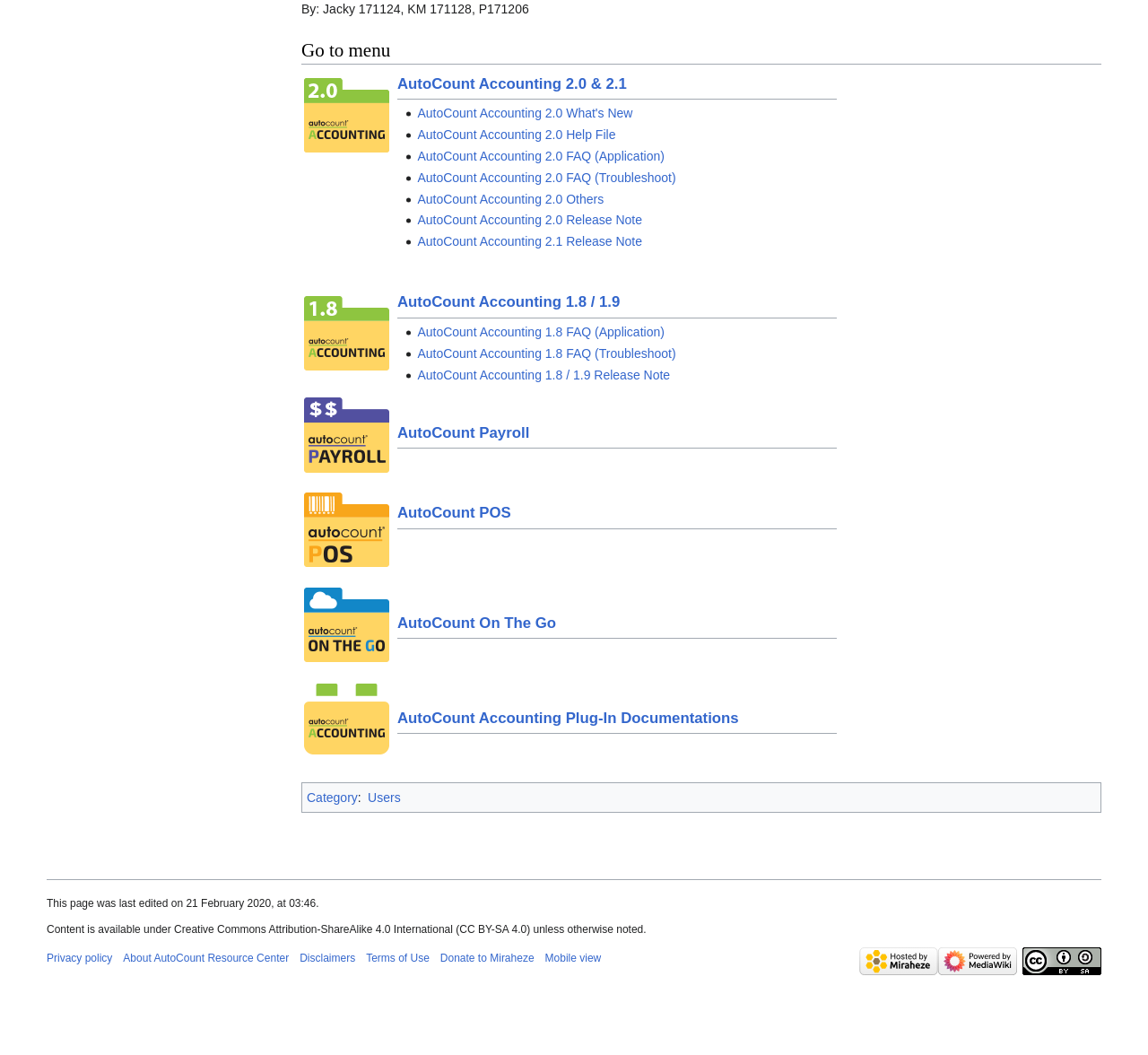Can you determine the bounding box coordinates of the area that needs to be clicked to fulfill the following instruction: "Access AutoCount On The Go"?

[0.346, 0.582, 0.484, 0.598]